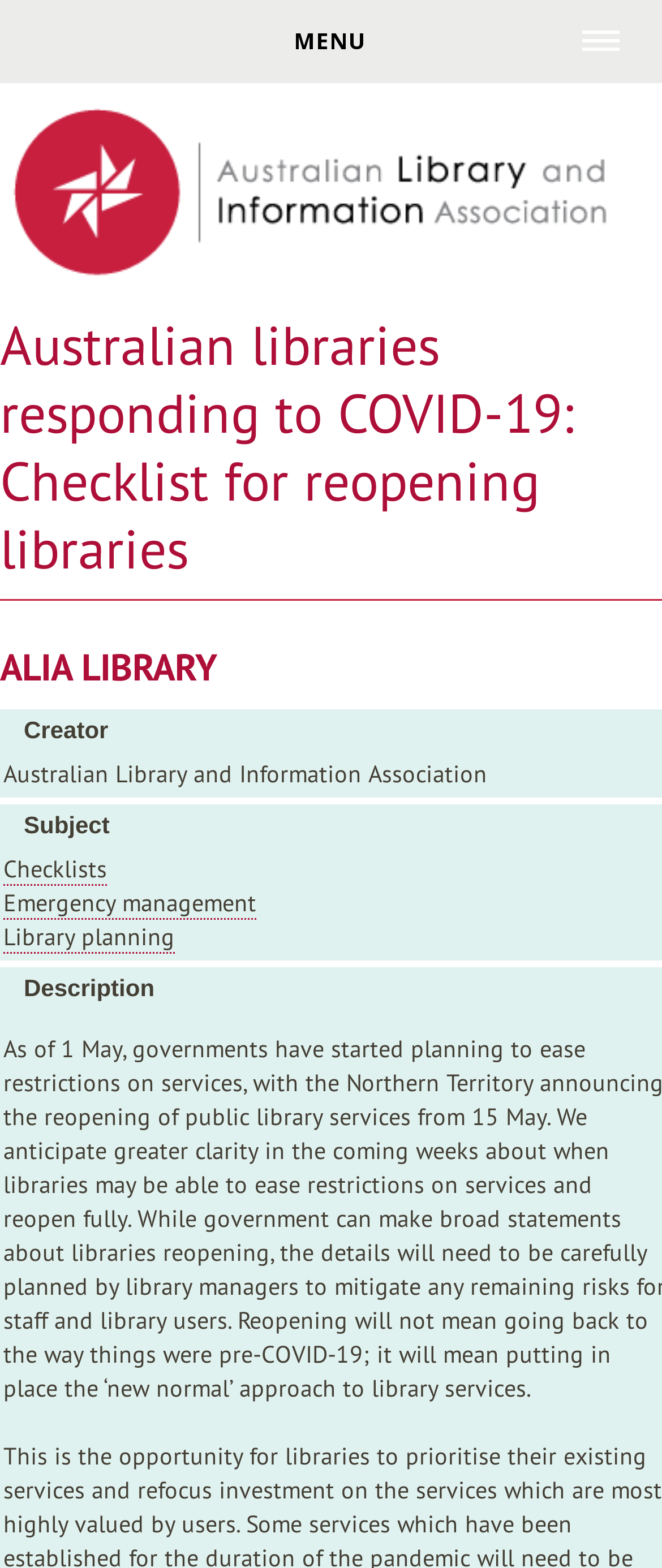What is the category of 'Emergency management'?
Based on the screenshot, provide your answer in one word or phrase.

Checklist